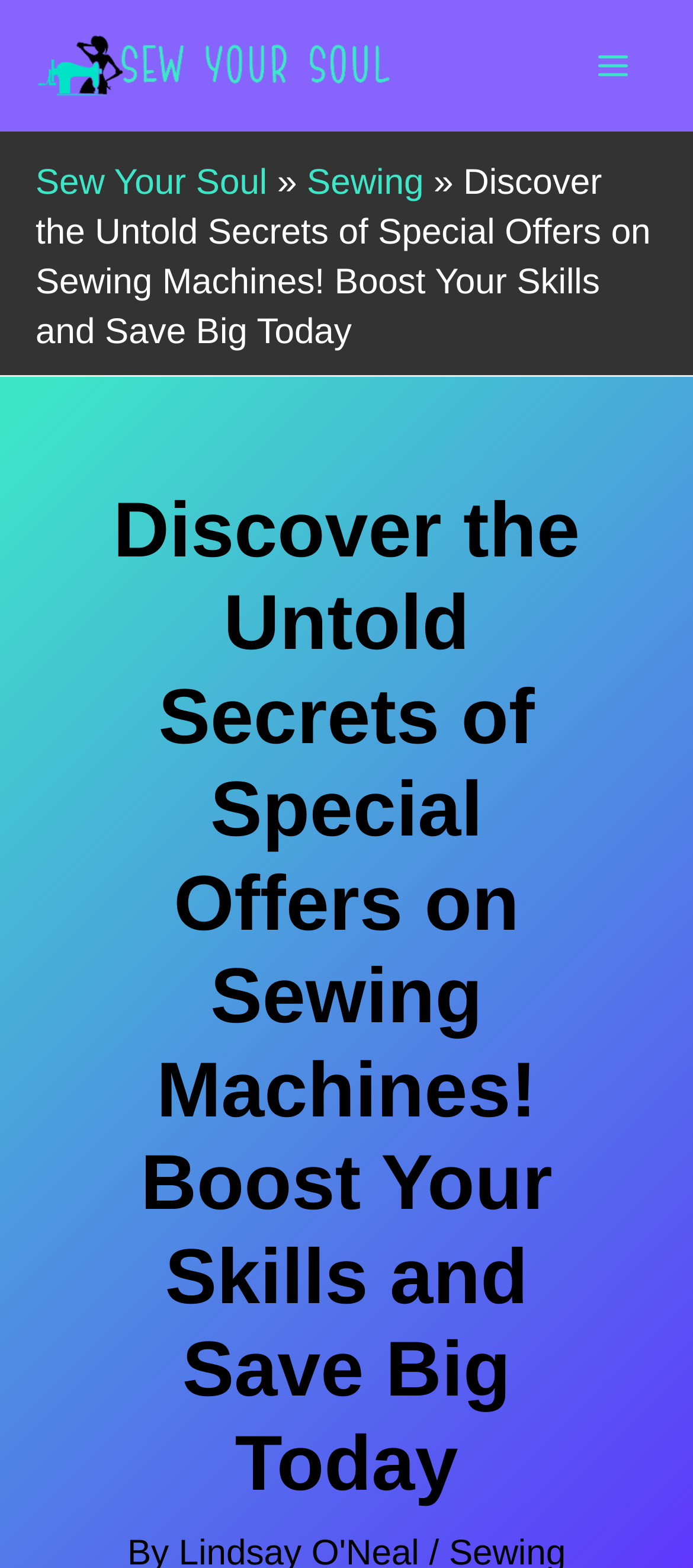Find the bounding box coordinates for the UI element whose description is: "Main Menu". The coordinates should be four float numbers between 0 and 1, in the format [left, top, right, bottom].

[0.82, 0.014, 0.949, 0.07]